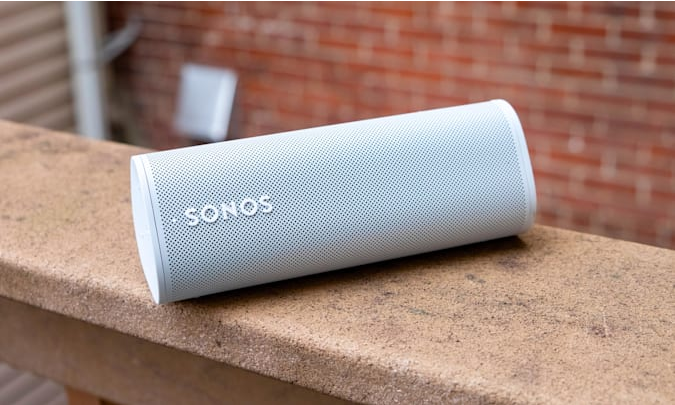Refer to the image and answer the question with as much detail as possible: What is the material of the wall in the background?

The caption states that 'a brick wall adds texture' in the background, which indicates the material of the wall.